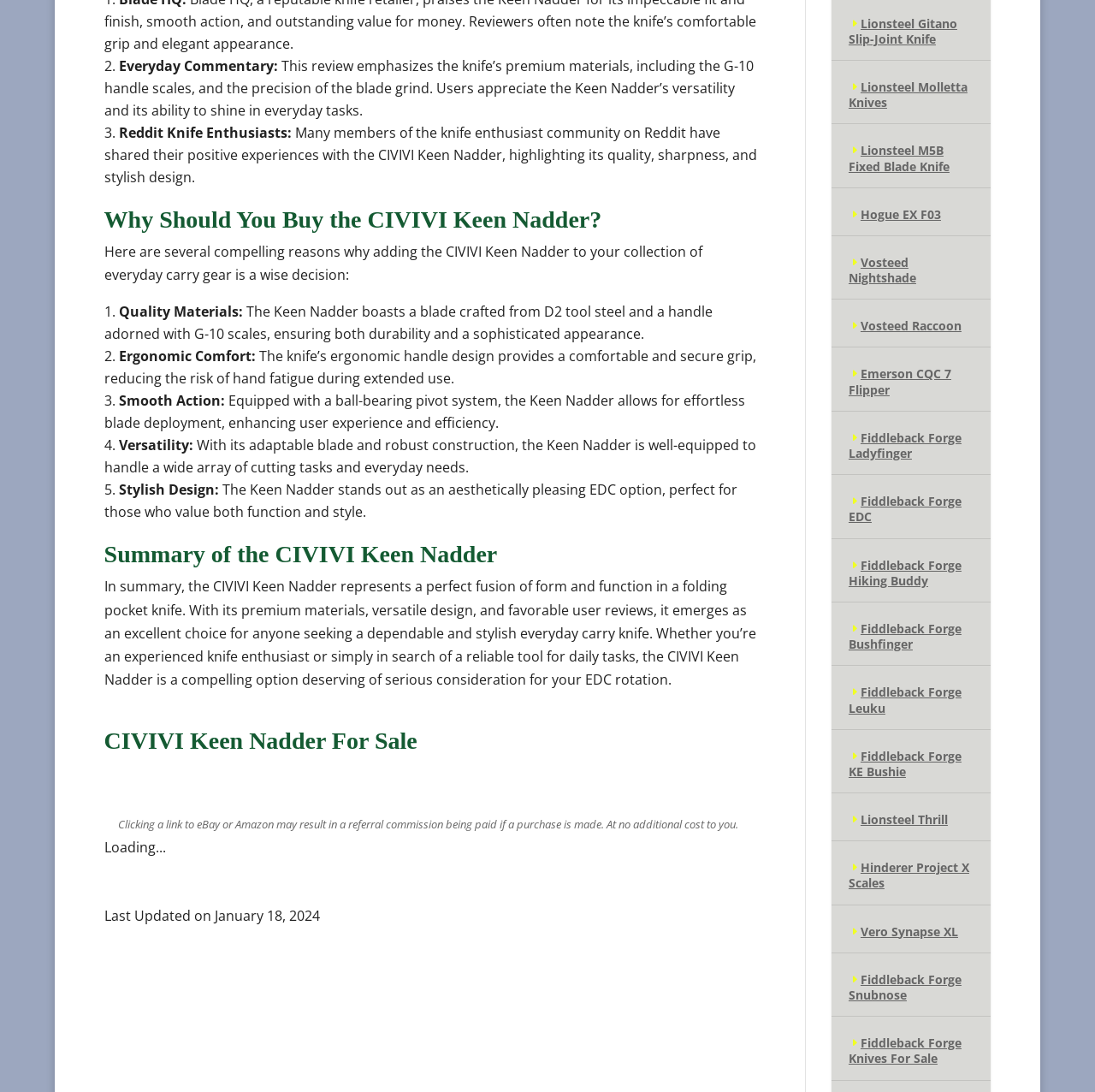Provide the bounding box coordinates of the HTML element described by the text: "Hinderer Project X Scales".

[0.775, 0.787, 0.885, 0.817]